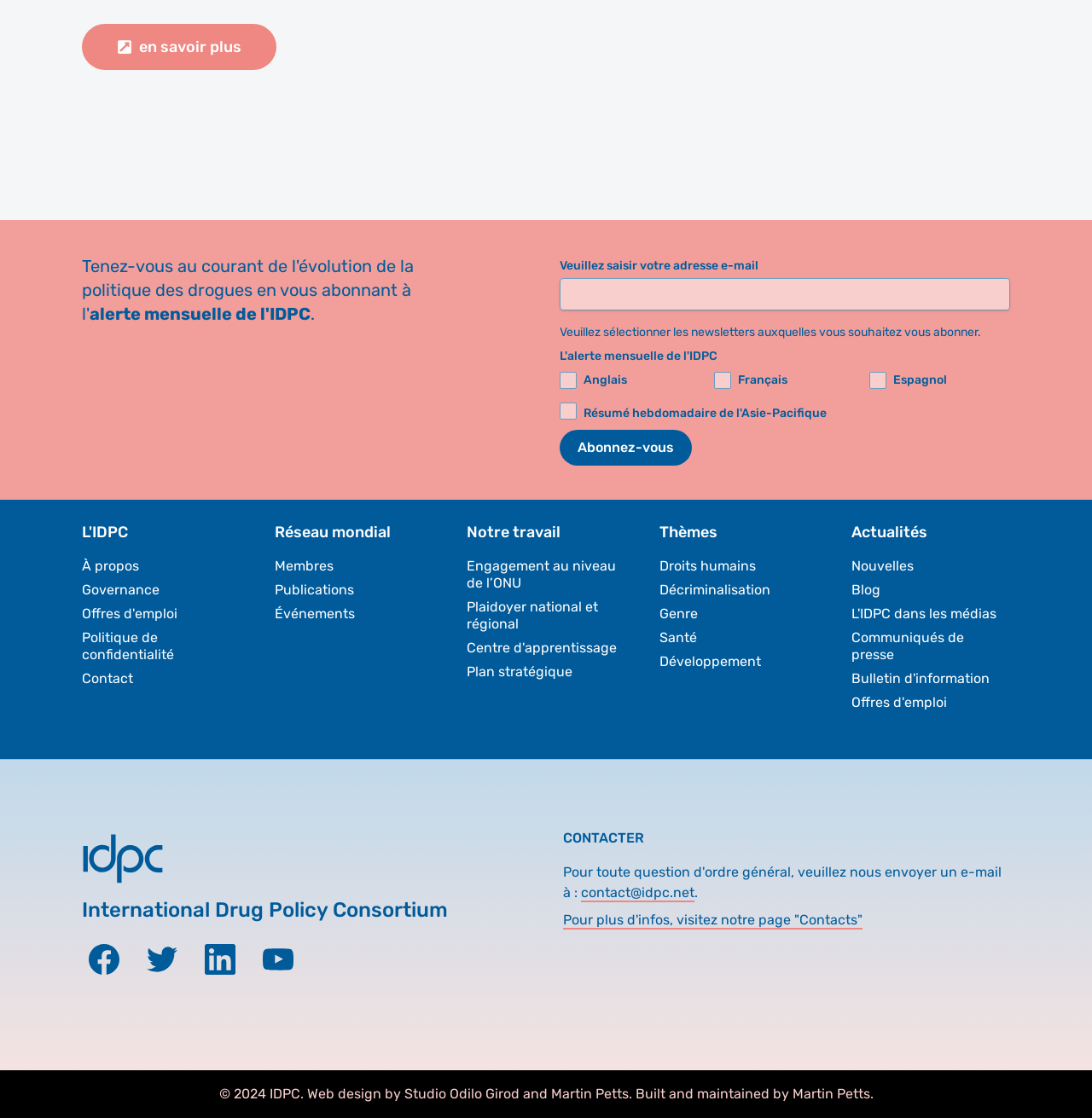Determine the bounding box coordinates of the region I should click to achieve the following instruction: "Contact IDPC via email". Ensure the bounding box coordinates are four float numbers between 0 and 1, i.e., [left, top, right, bottom].

[0.532, 0.791, 0.636, 0.807]